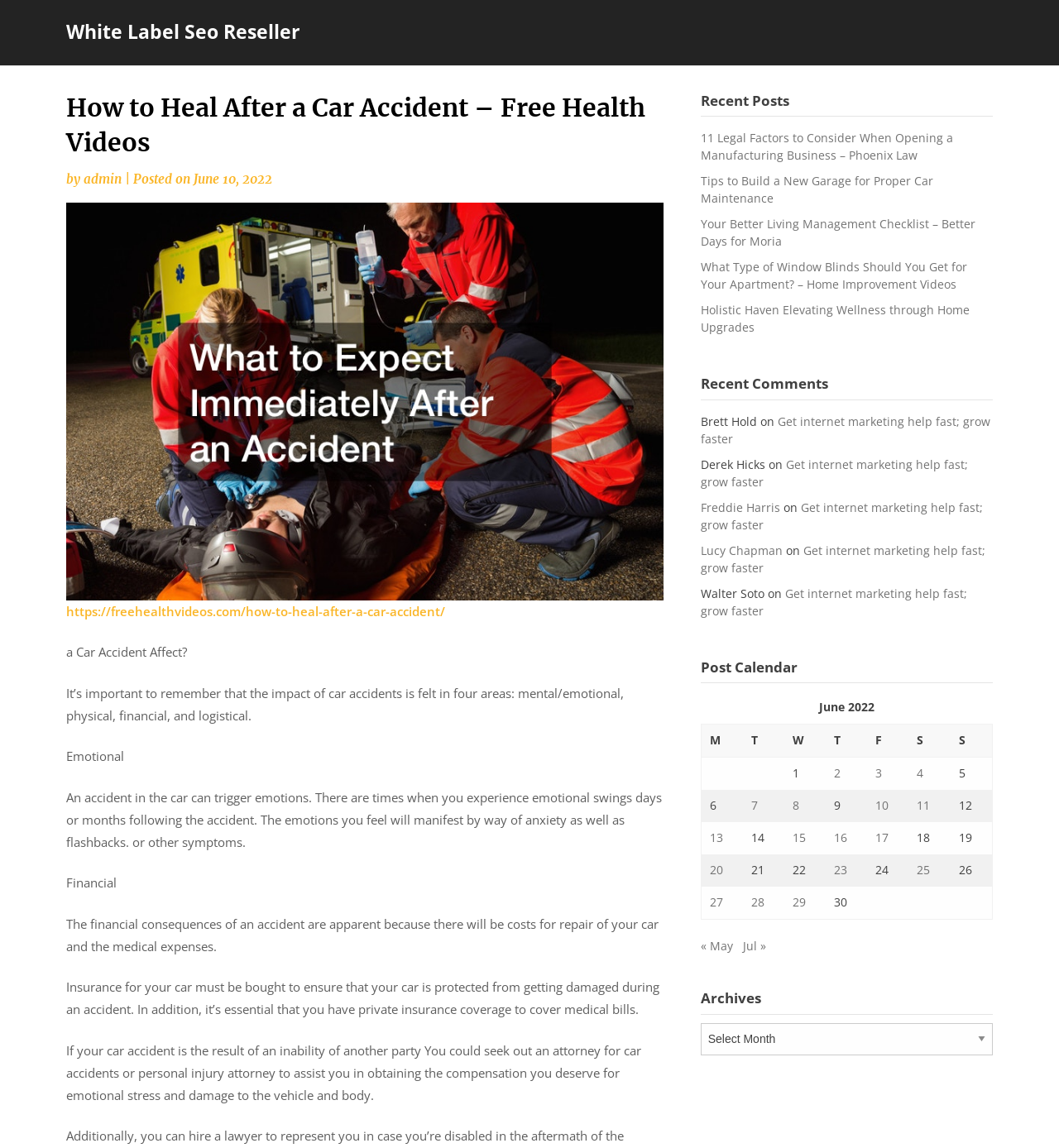Please specify the bounding box coordinates of the region to click in order to perform the following instruction: "View the client portal".

None